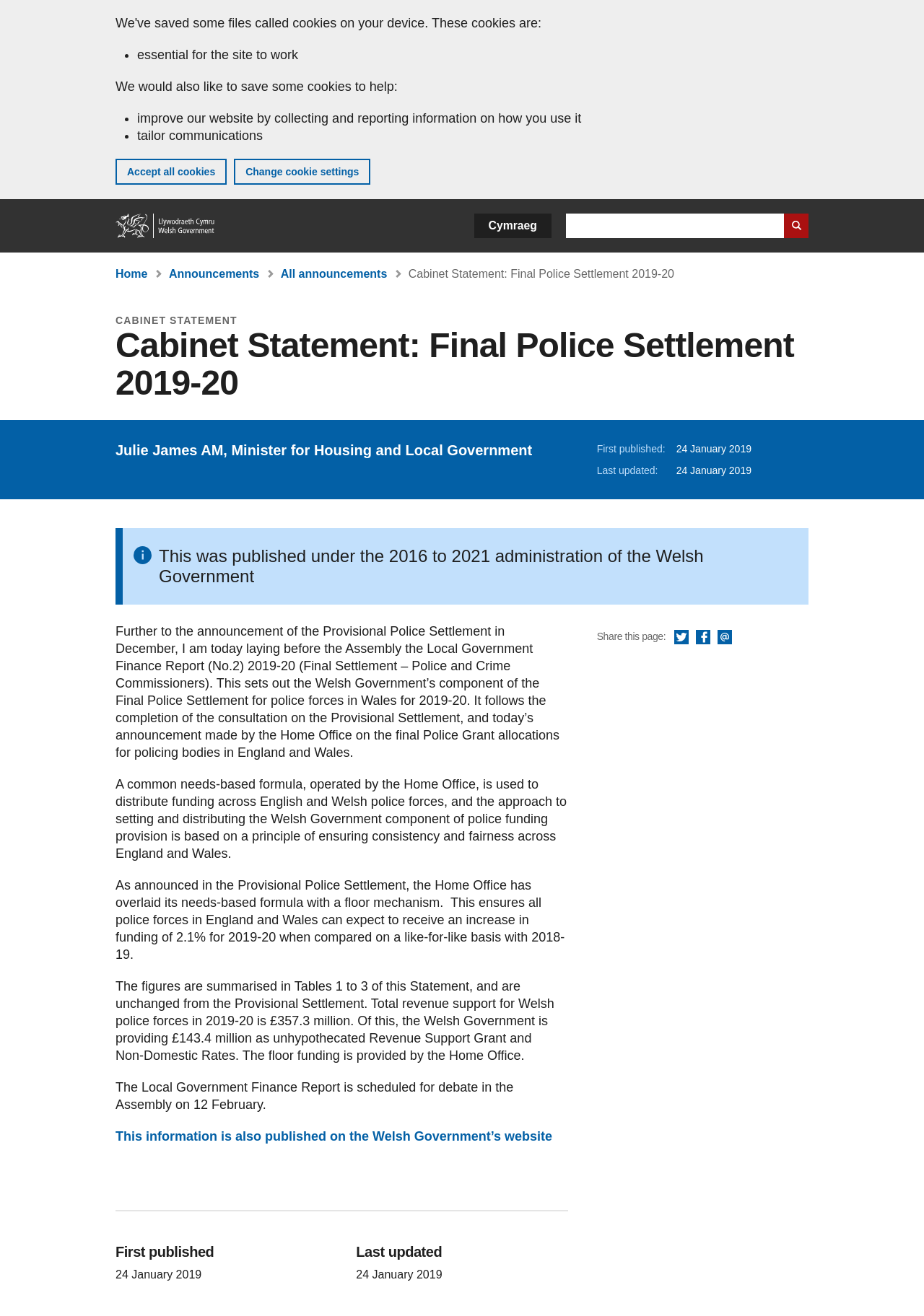Indicate the bounding box coordinates of the clickable region to achieve the following instruction: "Subscribe to the newsletter."

None